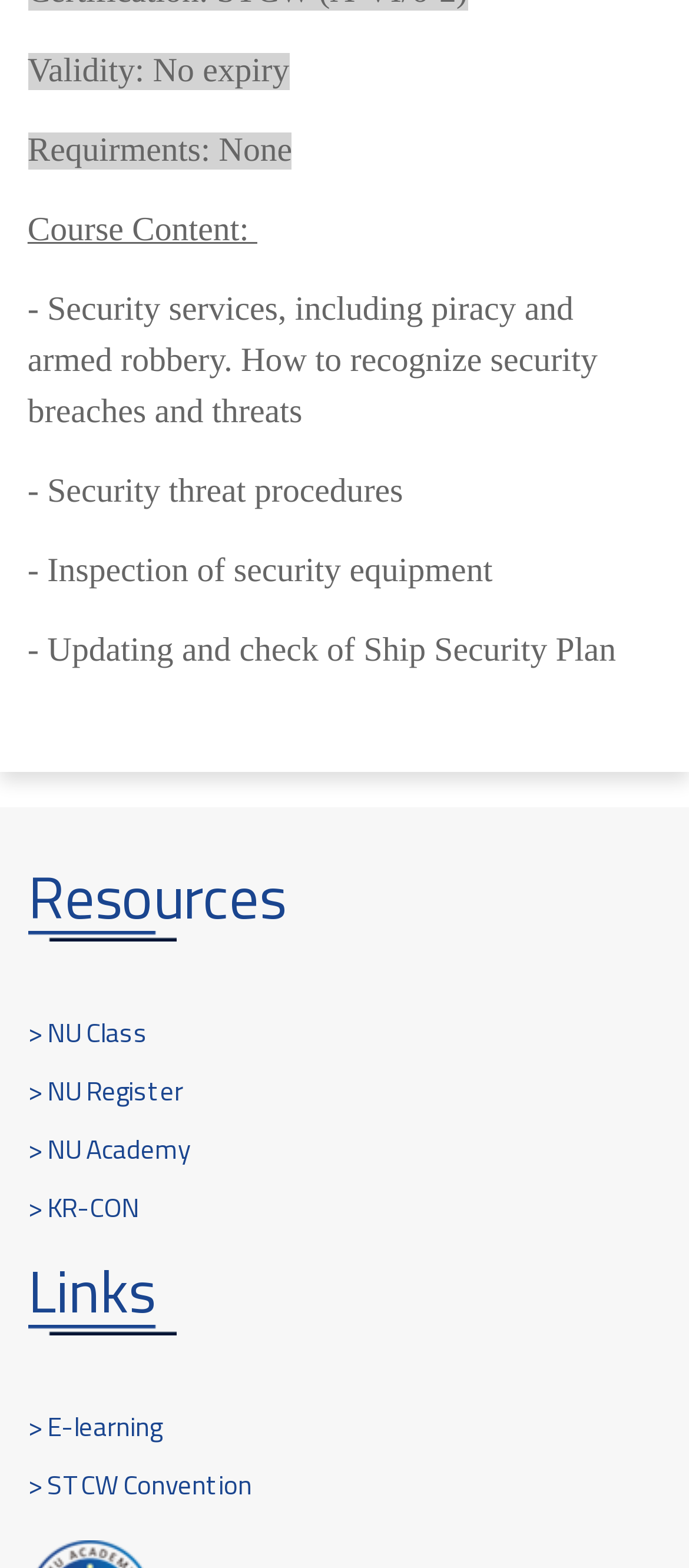Please answer the following question using a single word or phrase: 
What is the second topic covered in the course content?

Security threat procedures